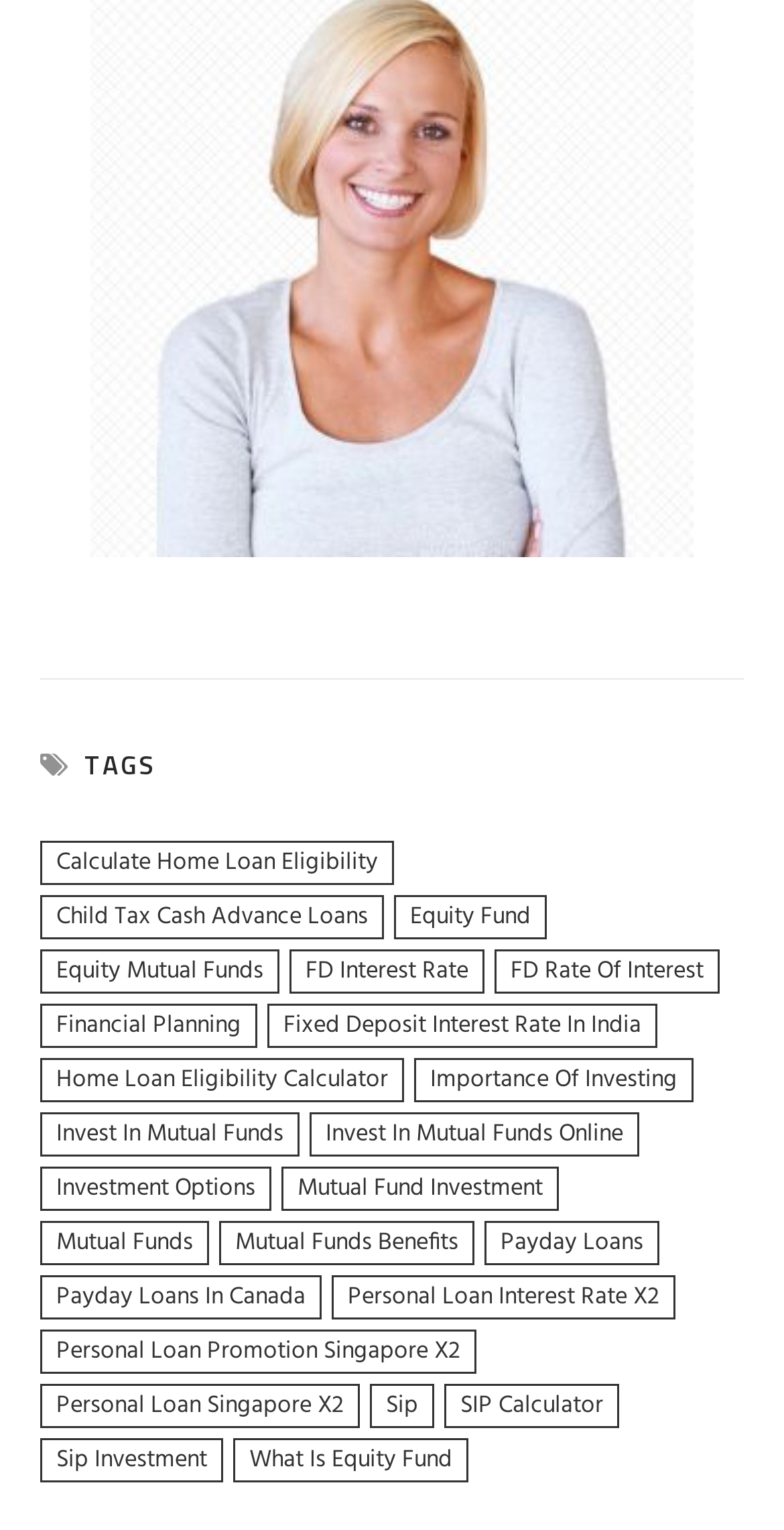What is the purpose of the 'SIP Calculator' link?
Identify the answer in the screenshot and reply with a single word or phrase.

To calculate SIP